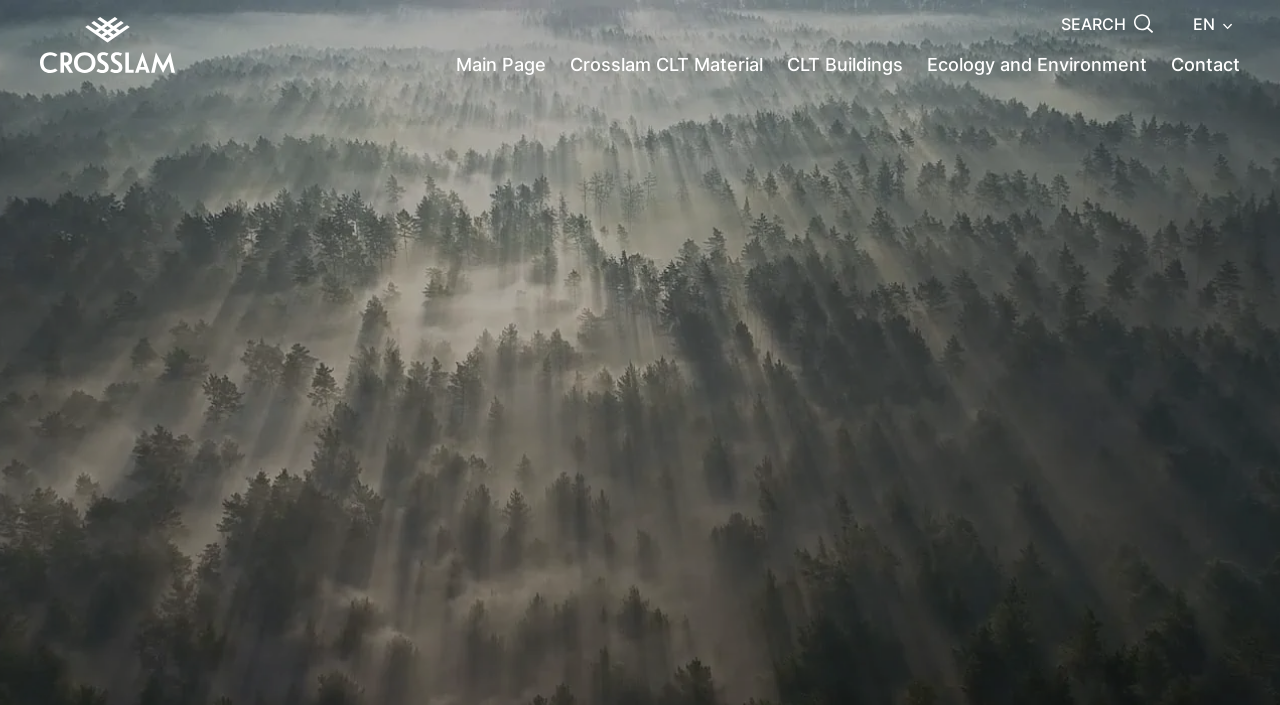Give a detailed explanation of the elements present on the webpage.

The webpage is about Crosslam, a company that manufactures high-quality and environmentally friendly CLT material. At the top left corner, there is a logo of Crosslam CLT, which is an image with a link. To the right of the logo, there is a search button with a magnifying glass icon. On the top right corner, there is a language selection option, which is a link labeled "EN" with a small flag icon.

Below the top section, there is a navigation menu with five links: "Main Page", "Crosslam CLT Material", "CLT Buildings", "Ecology and Environment", and "Contact". These links are arranged horizontally, with "Main Page" on the left and "Contact" on the right.